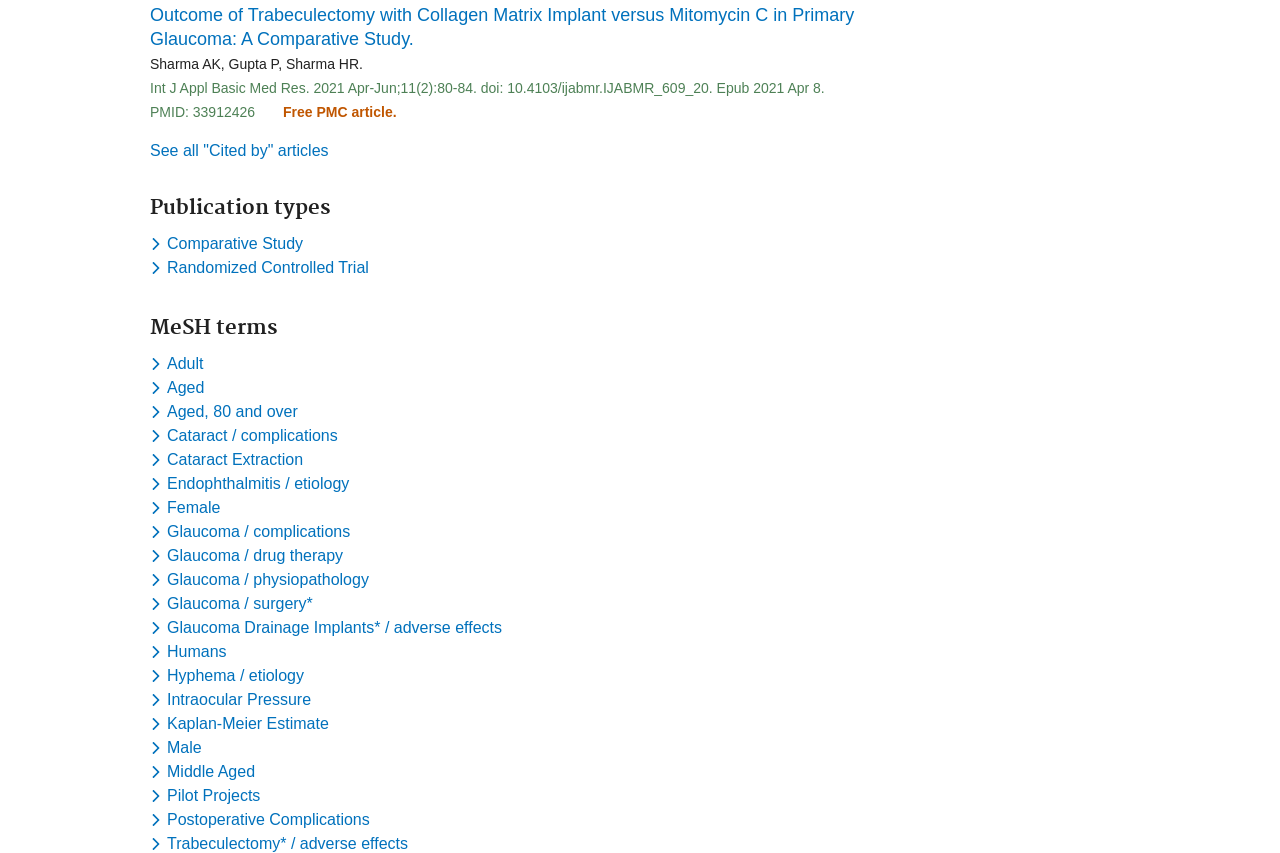Could you determine the bounding box coordinates of the clickable element to complete the instruction: "View the publication details"? Provide the coordinates as four float numbers between 0 and 1, i.e., [left, top, right, bottom].

[0.117, 0.003, 0.68, 0.06]